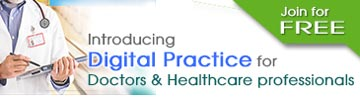Reply to the question with a brief word or phrase: What is the color scheme of the banner?

Not specified